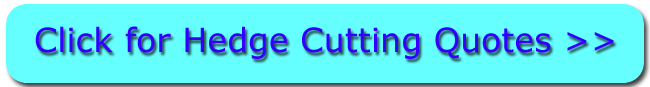Using the information in the image, give a detailed answer to the following question: Where are the hedge cutting services available?

The webpage is focused on providing various hedge cutting services available in Leicester, catering to homeowners in that area who are looking for professionals to help with their hedge maintenance needs.